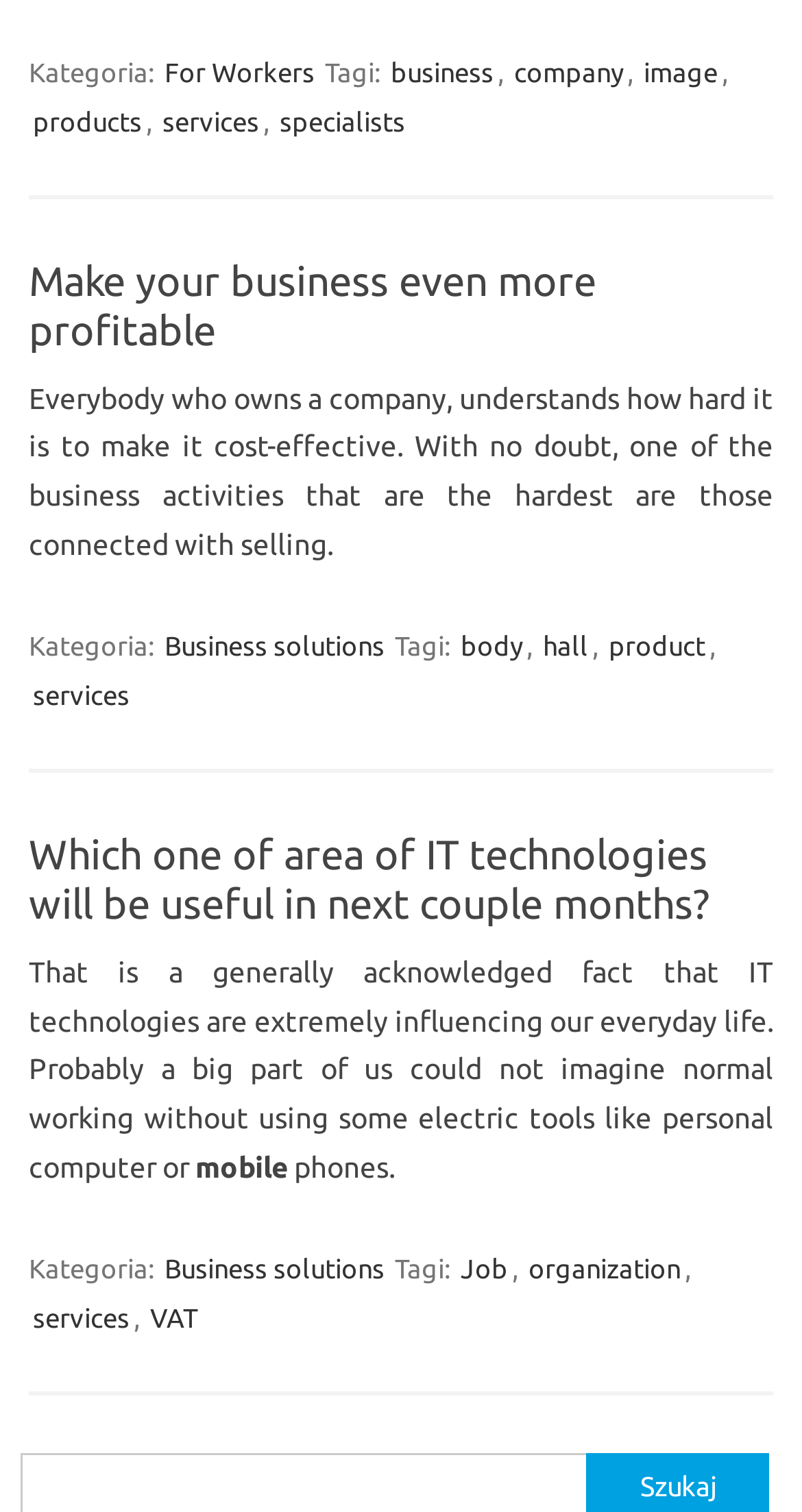Identify the bounding box for the UI element specified in this description: "English". The coordinates must be four float numbers between 0 and 1, formatted as [left, top, right, bottom].

None